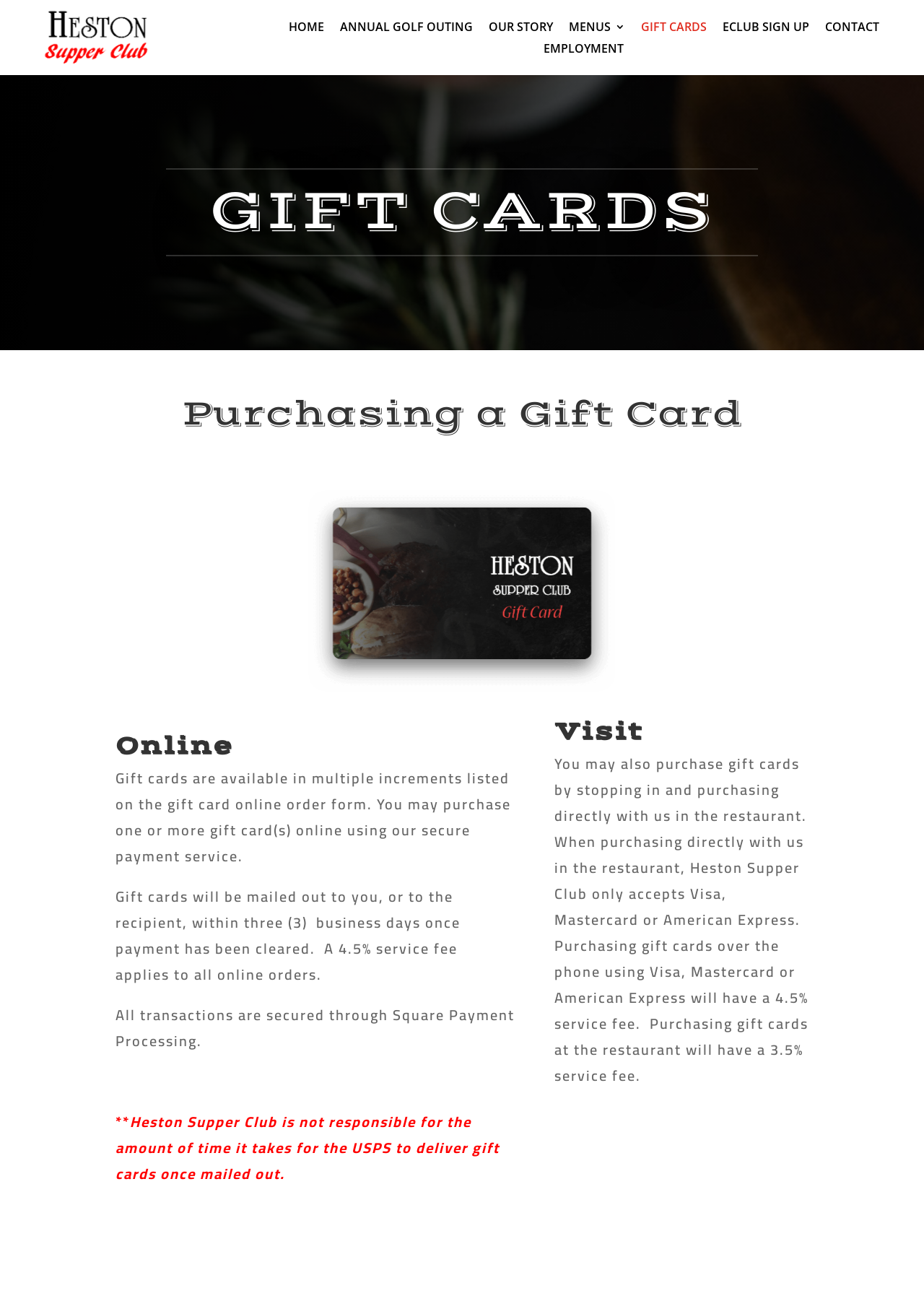Given the following UI element description: "Gift Cards", find the bounding box coordinates in the webpage screenshot.

[0.694, 0.016, 0.765, 0.029]